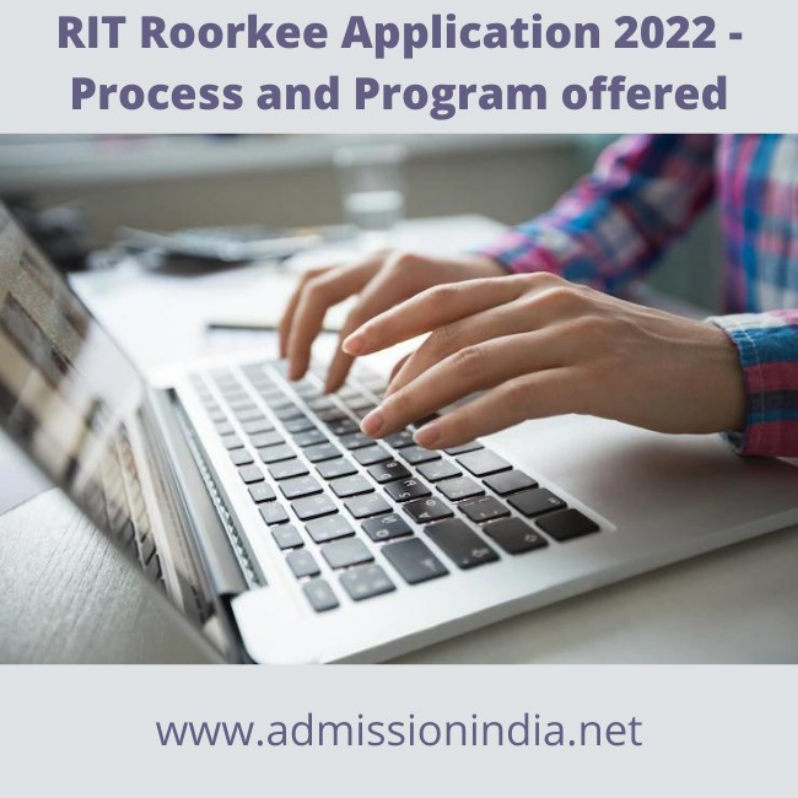What is the background of the image?
Provide a thorough and detailed answer to the question.

The background is softly blurred, focusing attention on the task at hand, while a colorful plaid shirt adds a casual touch to the scene.